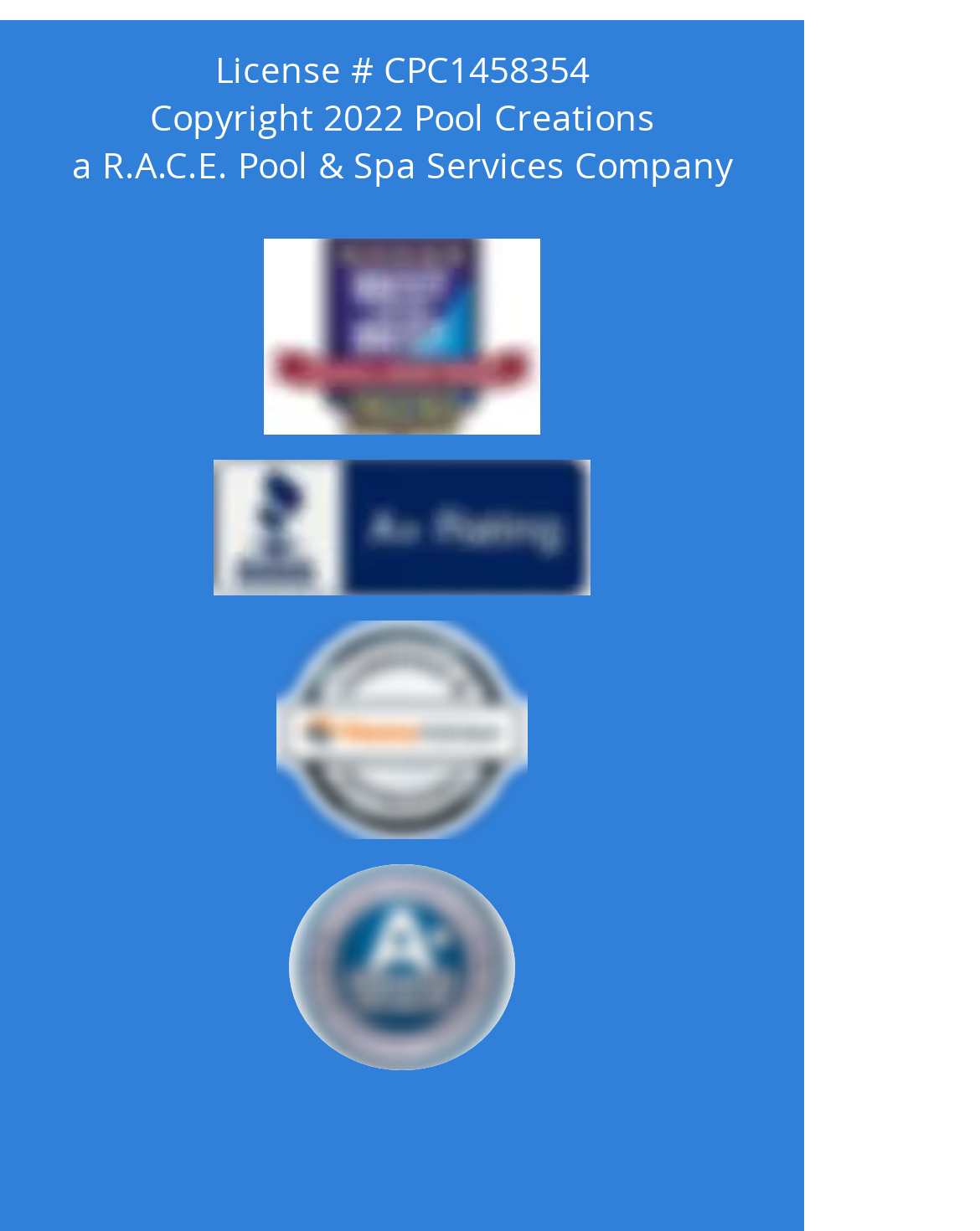Determine the bounding box coordinates of the UI element described below. Use the format (top-left x, top-left y, bottom-right x, bottom-right y) with floating point numbers between 0 and 1: aria-label="White Instagram Icon"

[0.428, 0.921, 0.518, 0.992]